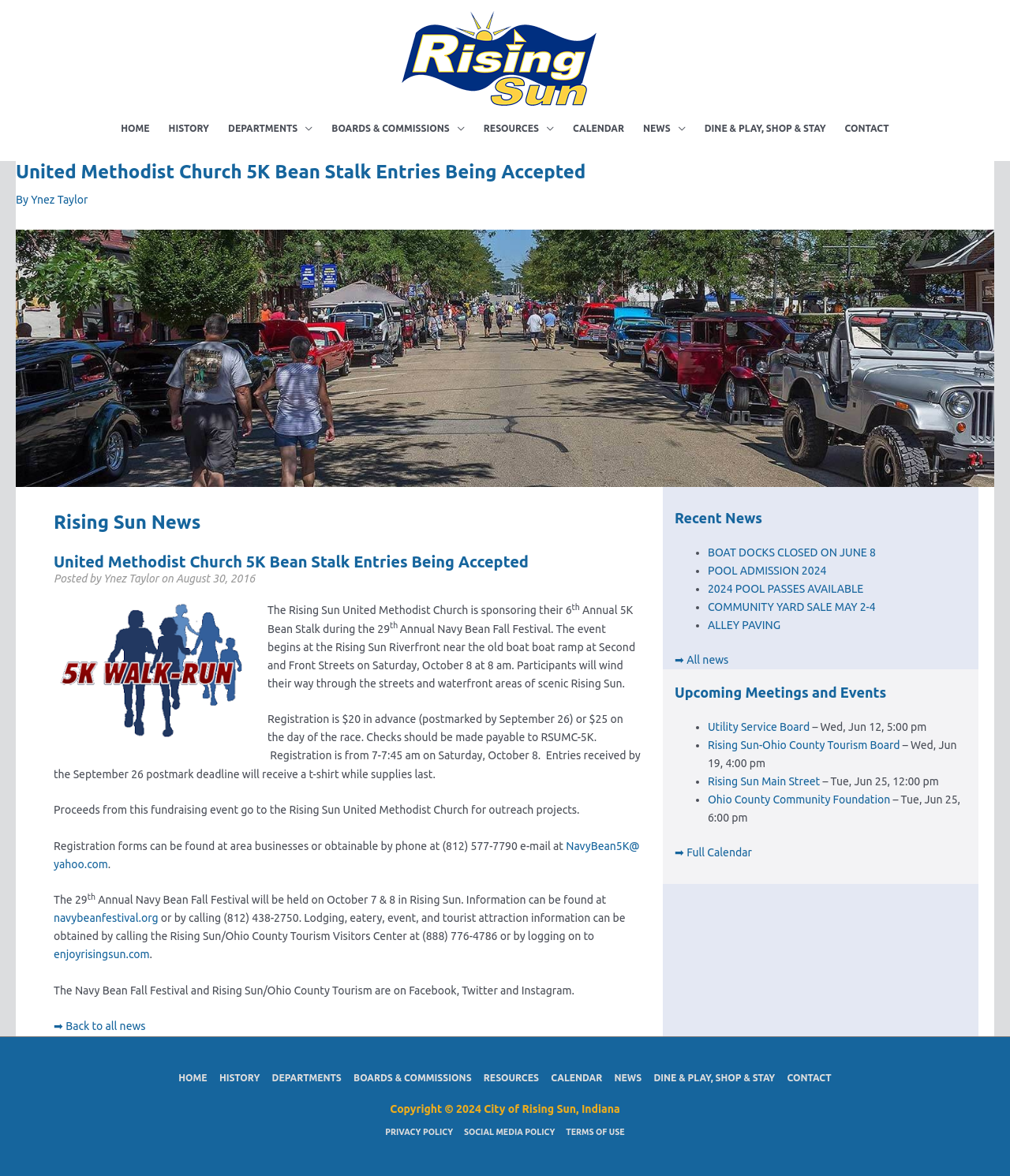Identify the bounding box coordinates of the region that should be clicked to execute the following instruction: "Click on the 'United Methodist Church 5K Bean Stalk Entries Being Accepted' link".

[0.016, 0.137, 0.984, 0.156]